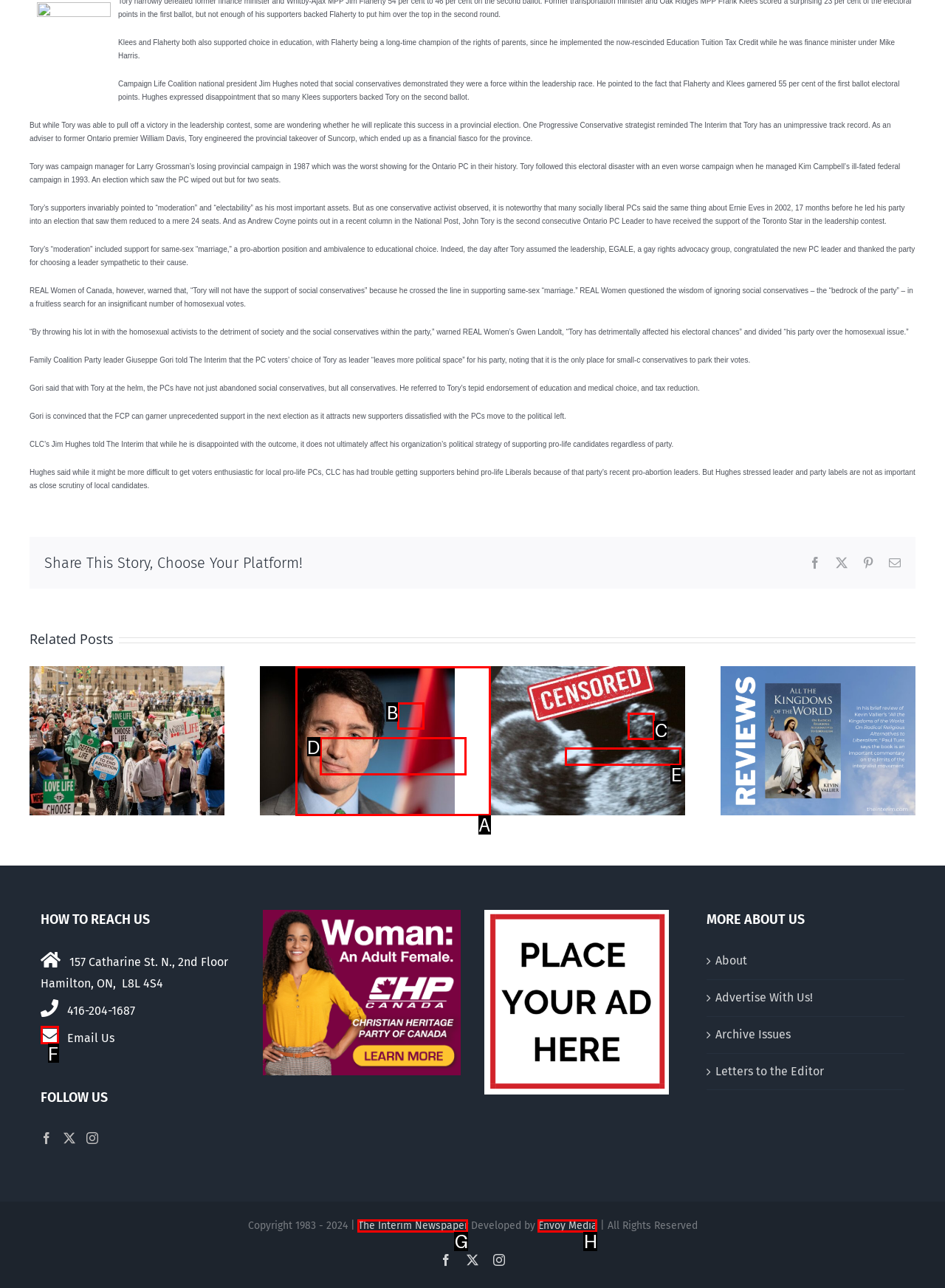Given the description: The Interim Newspaper, select the HTML element that matches it best. Reply with the letter of the chosen option directly.

G